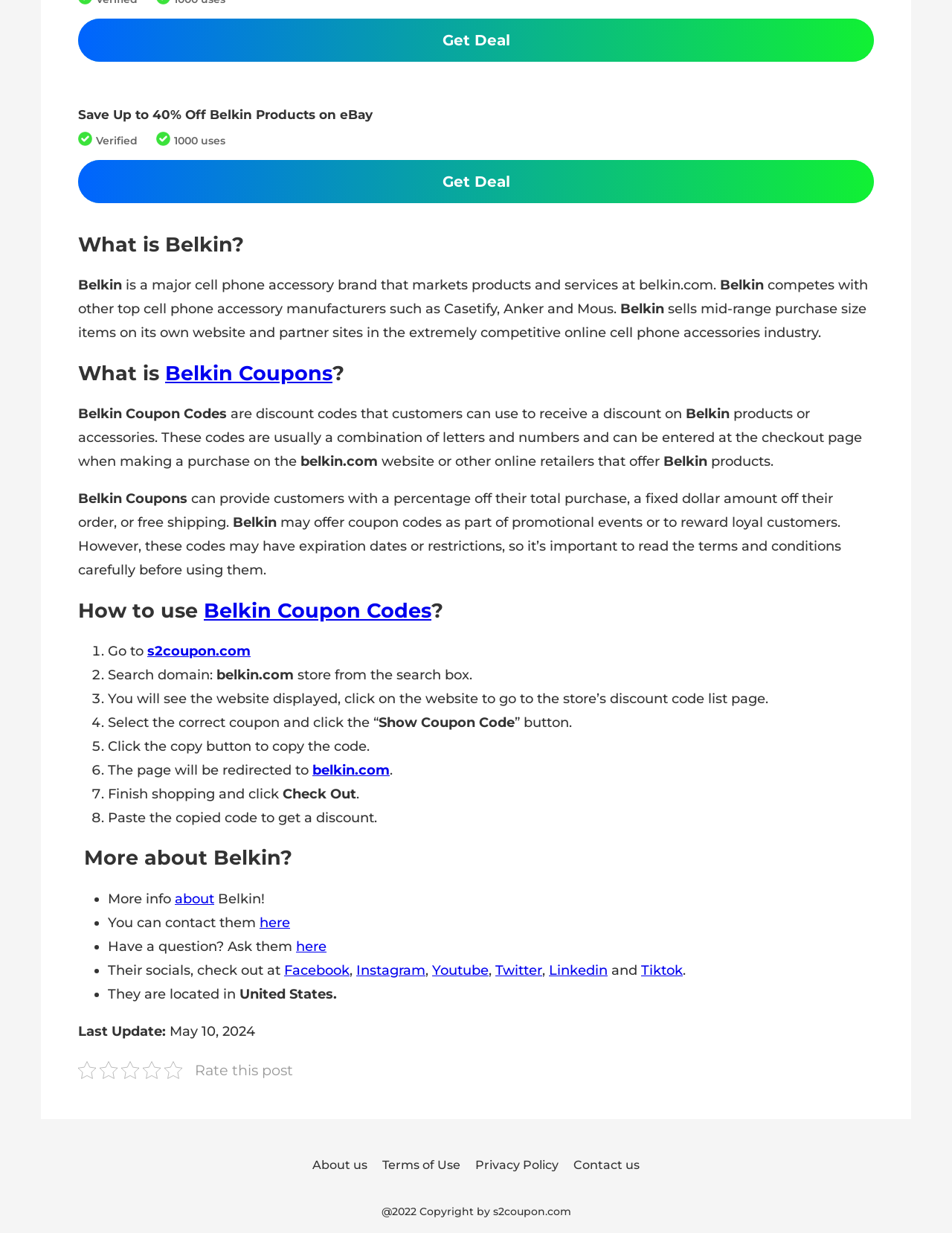Identify the bounding box coordinates of the clickable region necessary to fulfill the following instruction: "Rate this post". The bounding box coordinates should be four float numbers between 0 and 1, i.e., [left, top, right, bottom].

[0.205, 0.86, 0.308, 0.875]